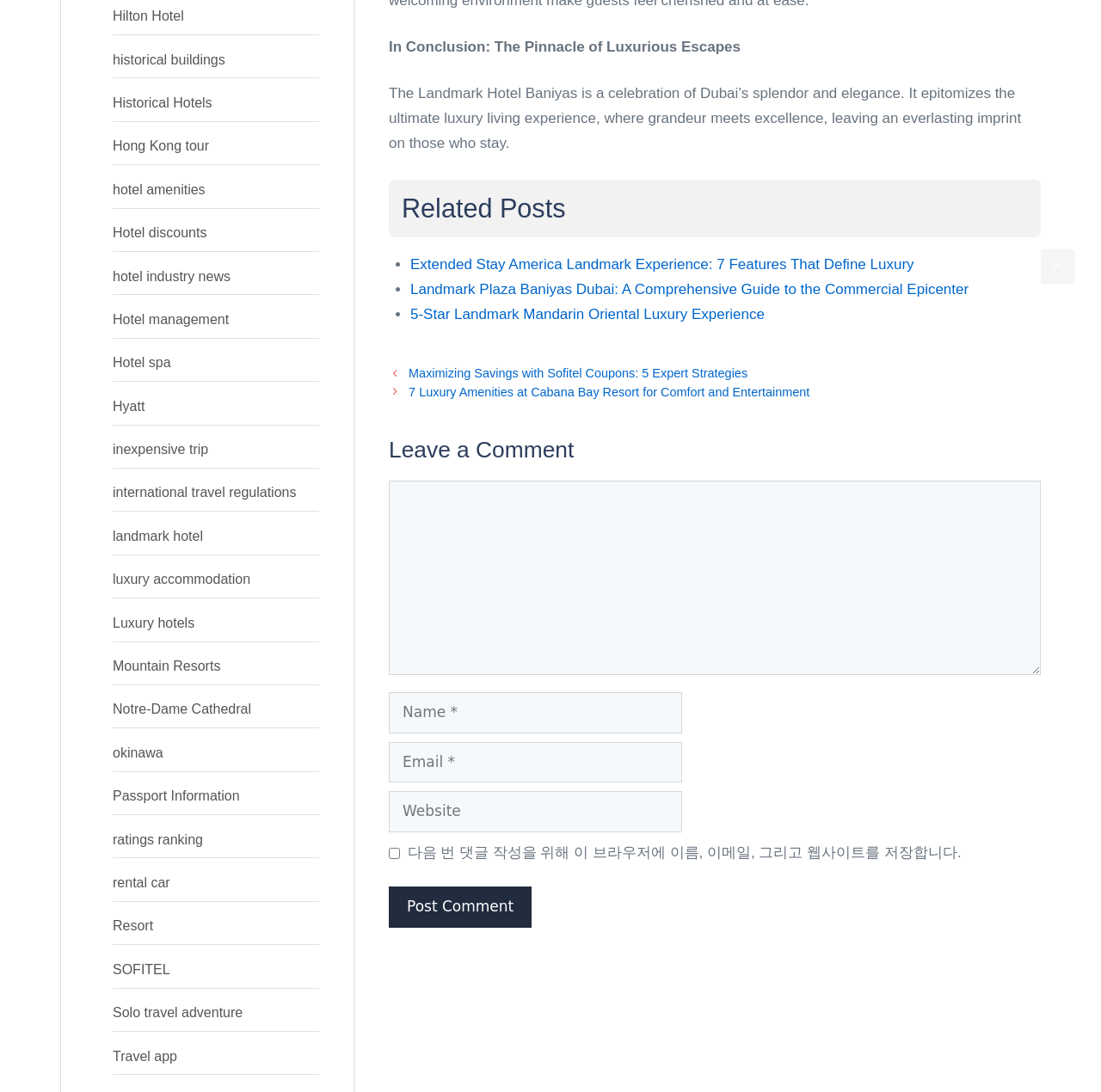Respond with a single word or phrase:
What is the purpose of the 'Leave a Comment' section?

To allow users to post comments